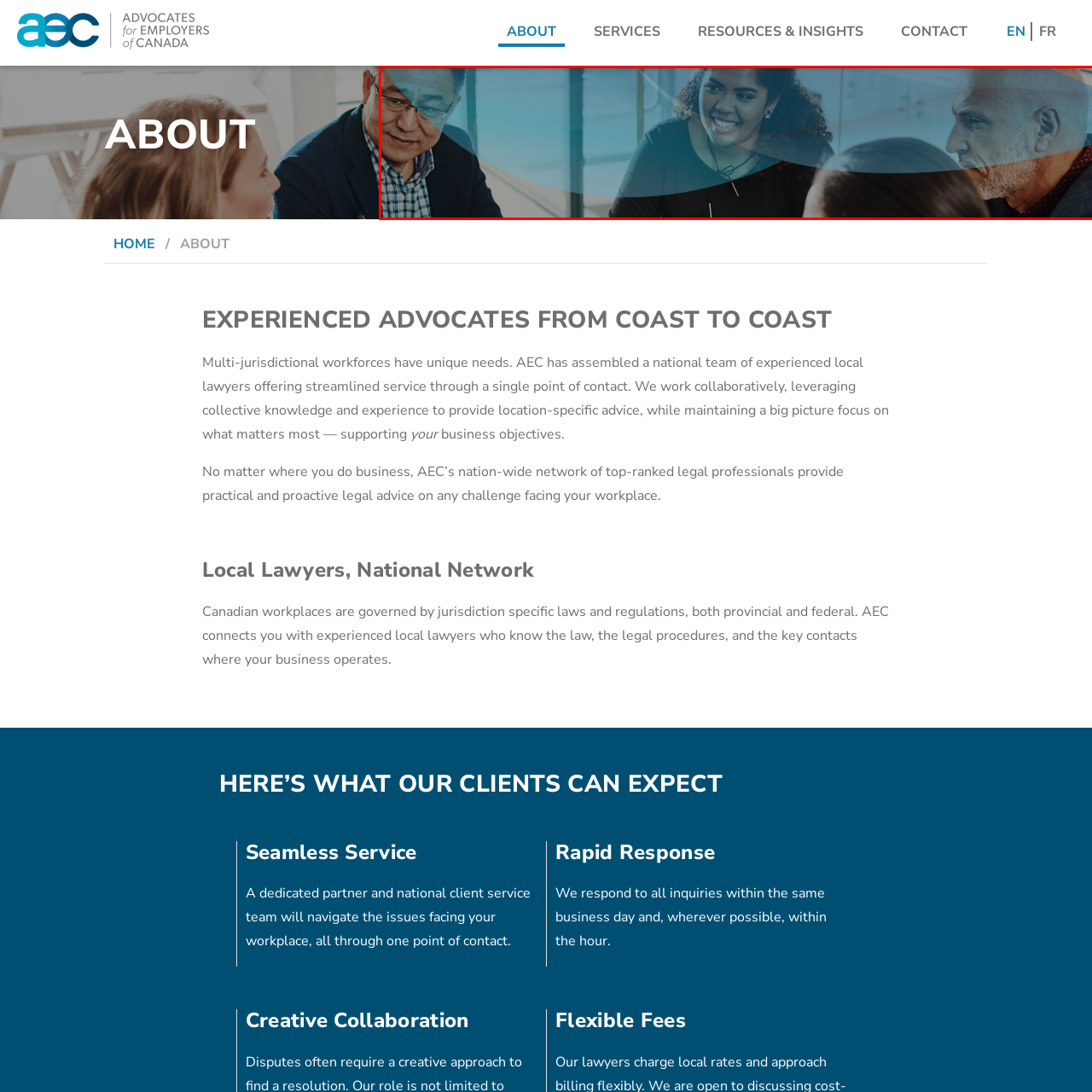What is the man to the woman's right looking at?
Inspect the image enclosed in the red bounding box and provide a thorough answer based on the information you see.

The man to the woman's right is looking down at a meeting document, suggesting that he is thoroughly reviewing the document during the meeting.